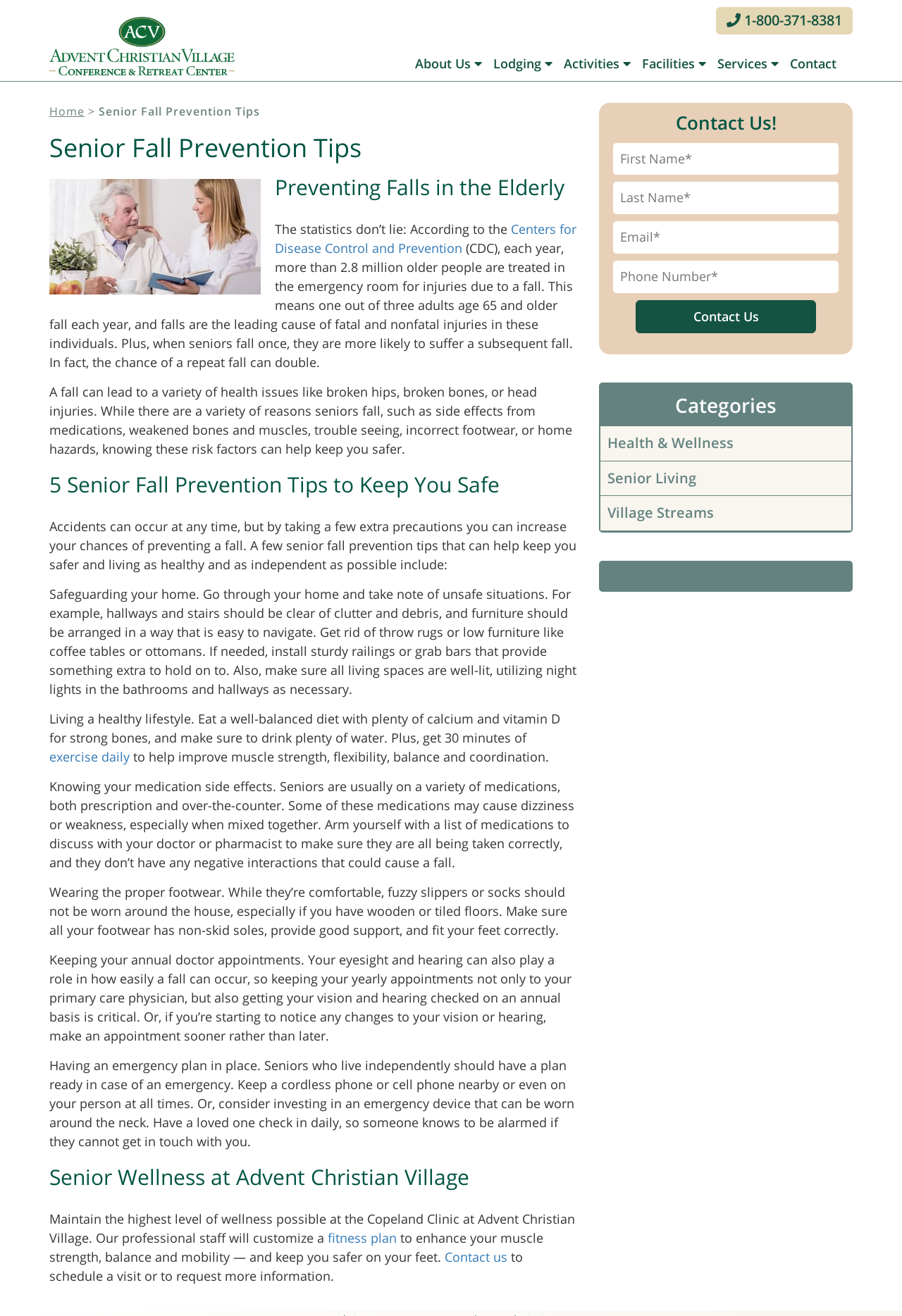Using the information in the image, give a detailed answer to the following question: What should seniors do if they notice changes in their vision or hearing?

The webpage recommends that seniors who notice changes in their vision or hearing should make an appointment with their doctor sooner rather than later, as part of their annual check-ups, to address any potential issues that could contribute to falls.